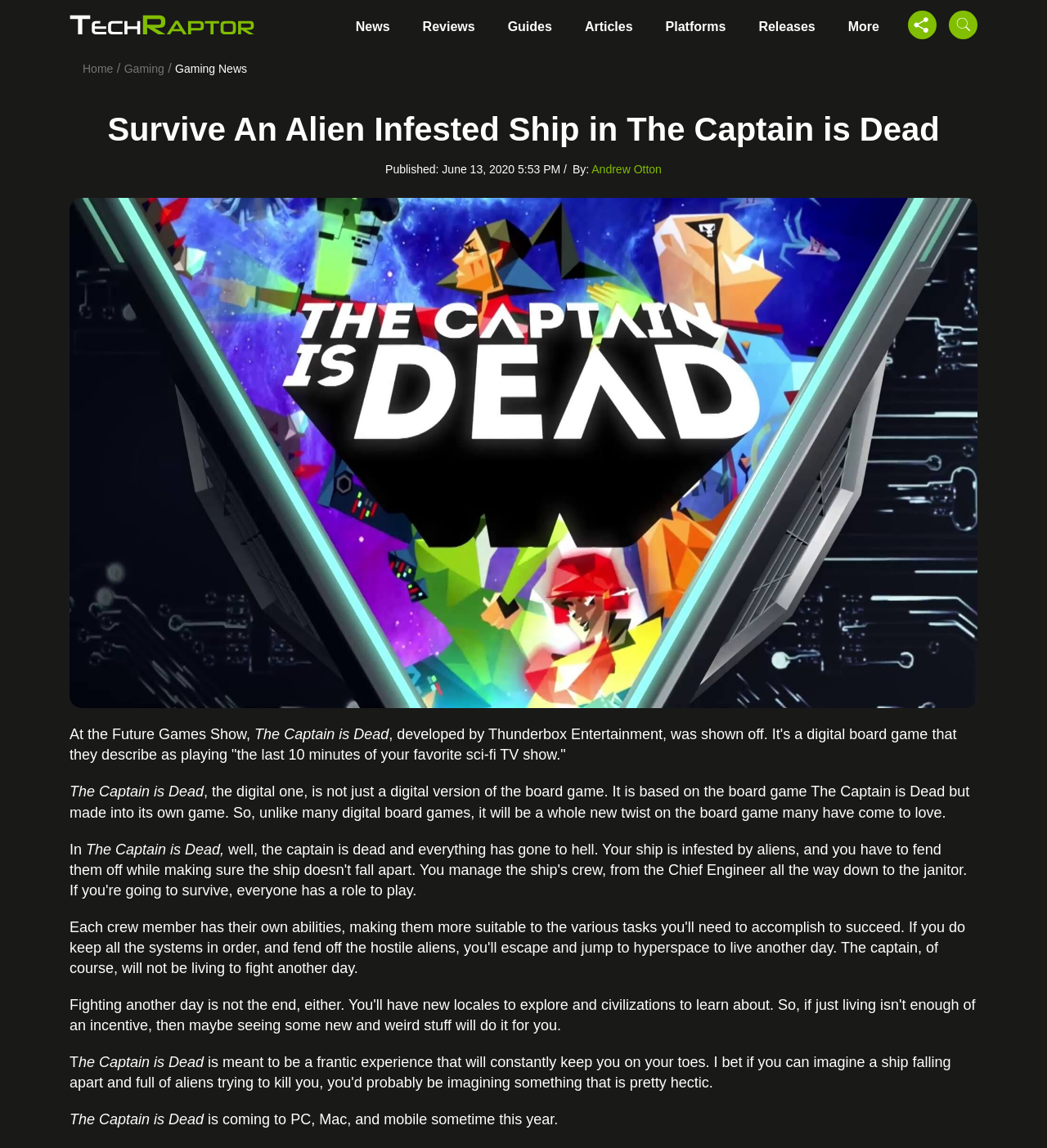Carefully examine the image and provide an in-depth answer to the question: What platforms will The Captain is Dead be available on?

The question asks about the platforms on which The Captain is Dead will be available. From the webpage, we can see that the game will be available on 'PC, Mac, and mobile' as mentioned in the text 'is coming to PC, Mac, and mobile sometime this year.'